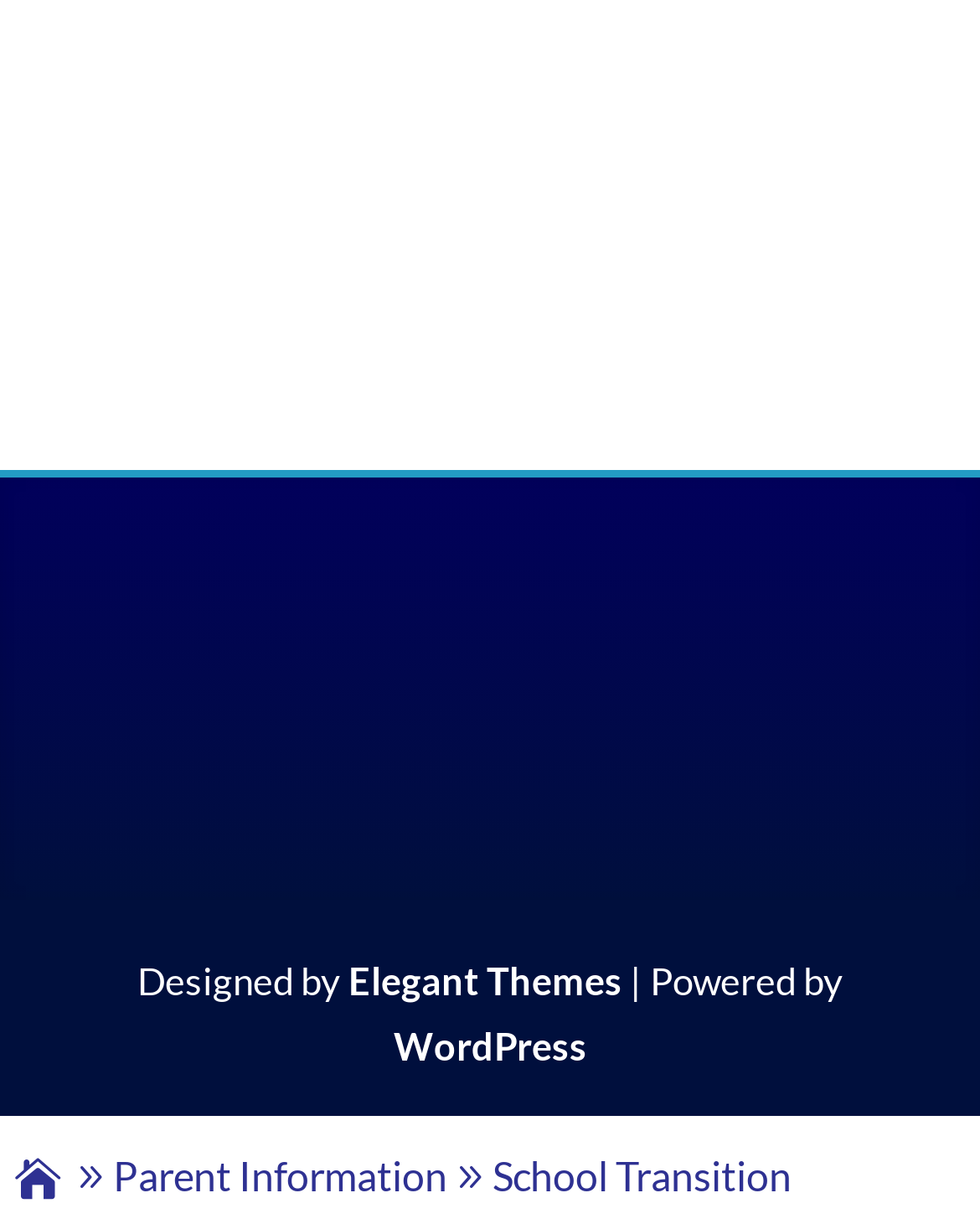What is the name of the college?
Please provide a comprehensive answer based on the information in the image.

The name of the college can be found in the heading element on the top of the webpage, which is 'Seaford Secondary College'.